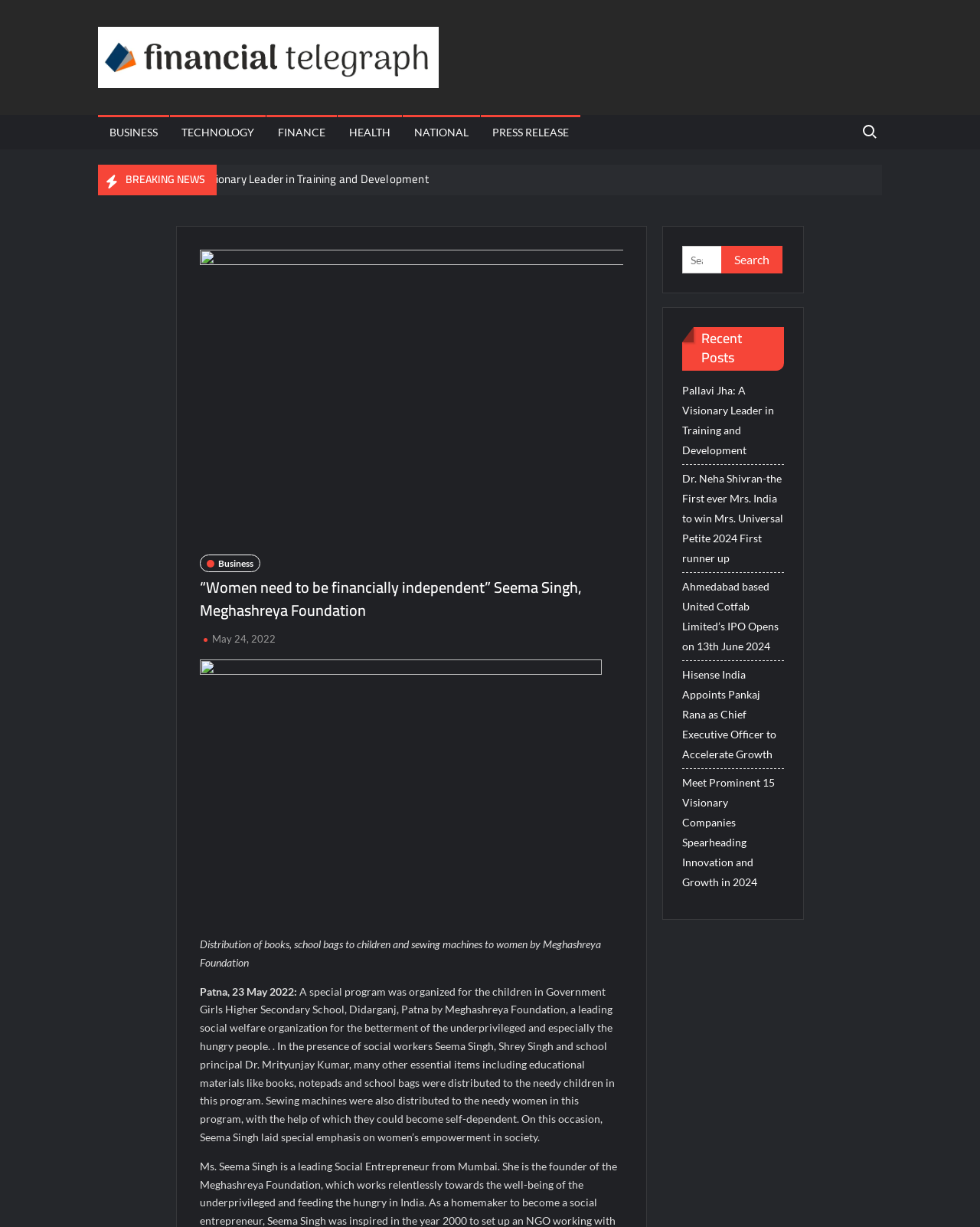What is the category of the article 'Pallavi Jha: A Visionary Leader in Training and Development'?
Please provide a single word or phrase as your answer based on the image.

BUSINESS